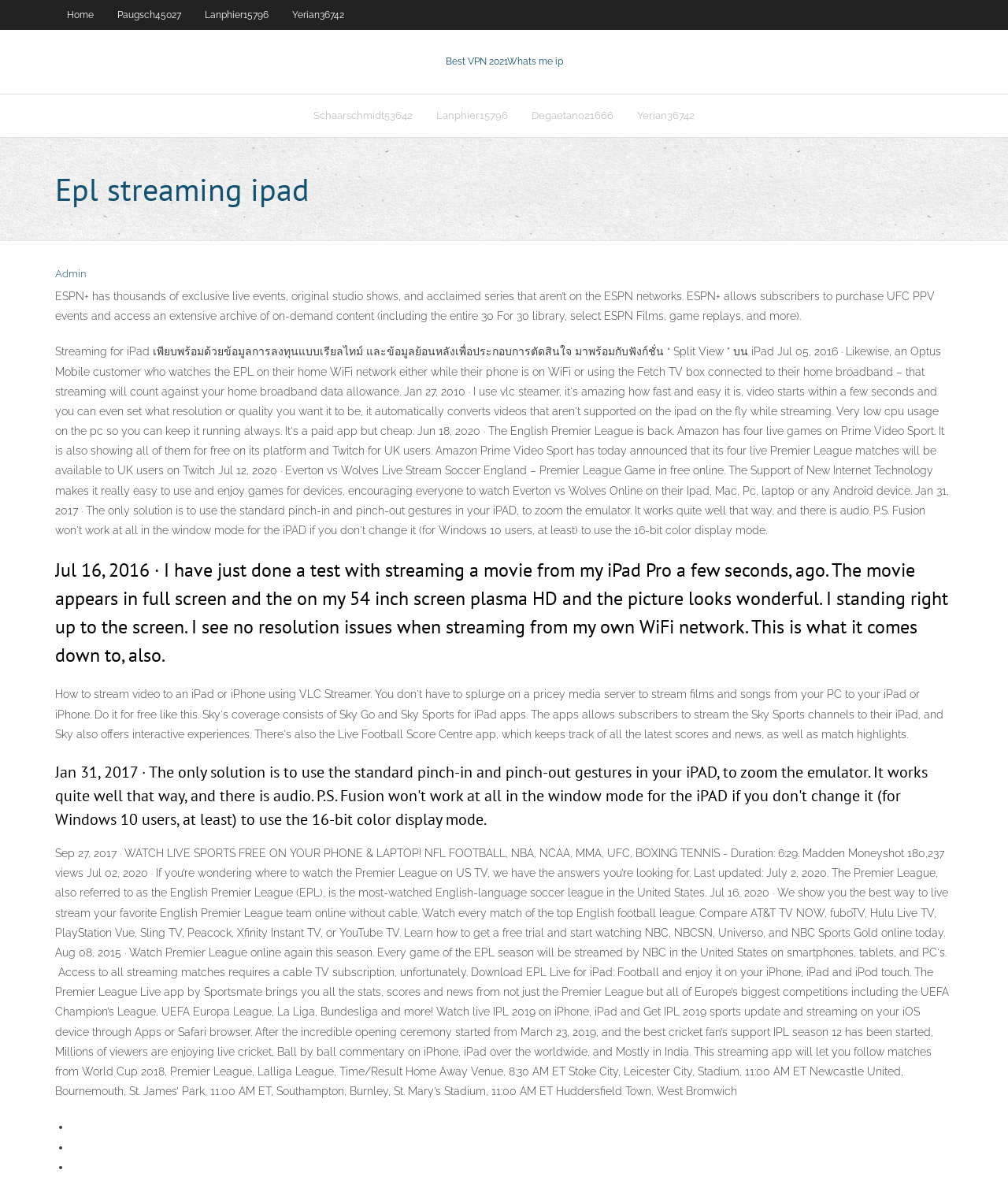Generate a comprehensive caption for the webpage you are viewing.

The webpage appears to be a blog or article page focused on EPL streaming on iPad. At the top, there is a navigation menu with links to "Home", "Paugsch45027", "Lanphier15796", and "Yerian36742". Below this menu, there is a prominent link to "Best VPN 2021" with a subtitle "Whats me ip".

The main content area is divided into two sections. The left section contains a table with links to various articles or profiles, including "Schaarschmidt53642", "Lanphier15796", "Degaetano21666", and "Yerian36742". The right section has a heading "Epl streaming ipad" and a brief description of ESPN+, highlighting its exclusive live events, original studio shows, and on-demand content.

Below this, there are three articles or blog posts. The first post, dated July 16, 2016, discusses streaming a movie from an iPad Pro to a 54-inch plasma HD screen, with a positive review of the picture quality. The second post, dated January 31, 2017, provides a solution to zooming issues when using an emulator on an iPad. The third section appears to be a list of items, marked with bullet points, but the content is not explicitly stated.

At the bottom of the page, there is a link to "Admin" and a few more bullet points. Overall, the webpage seems to be a collection of articles and resources related to EPL streaming on iPad, with a focus on ESPN+ and VPN services.